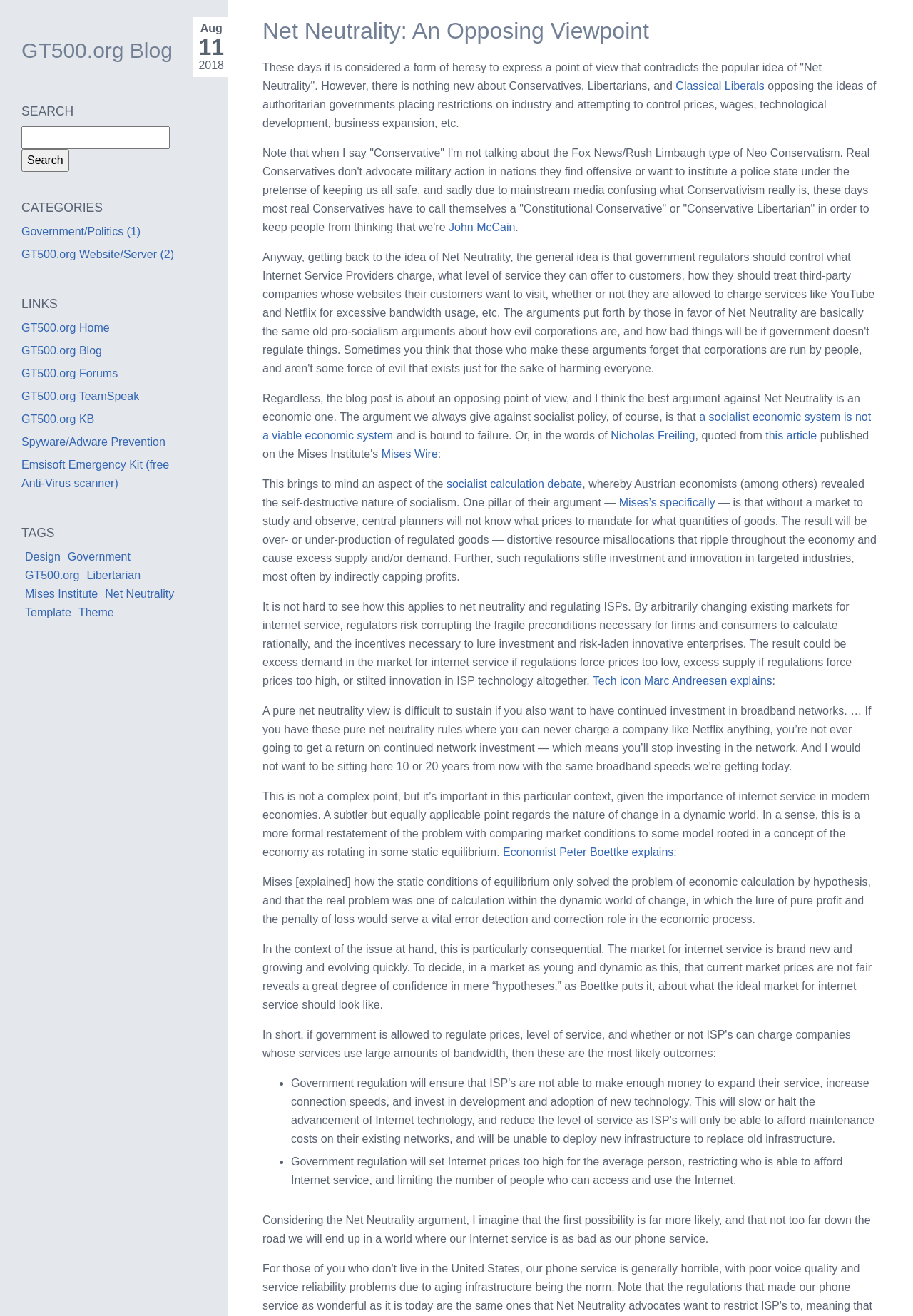How many blockquotes are in the blog post?
Could you answer the question with a detailed and thorough explanation?

The blog post contains three blockquotes, which are used to highlight quotes from other sources, including Marc Andreesen and Peter Boettke.